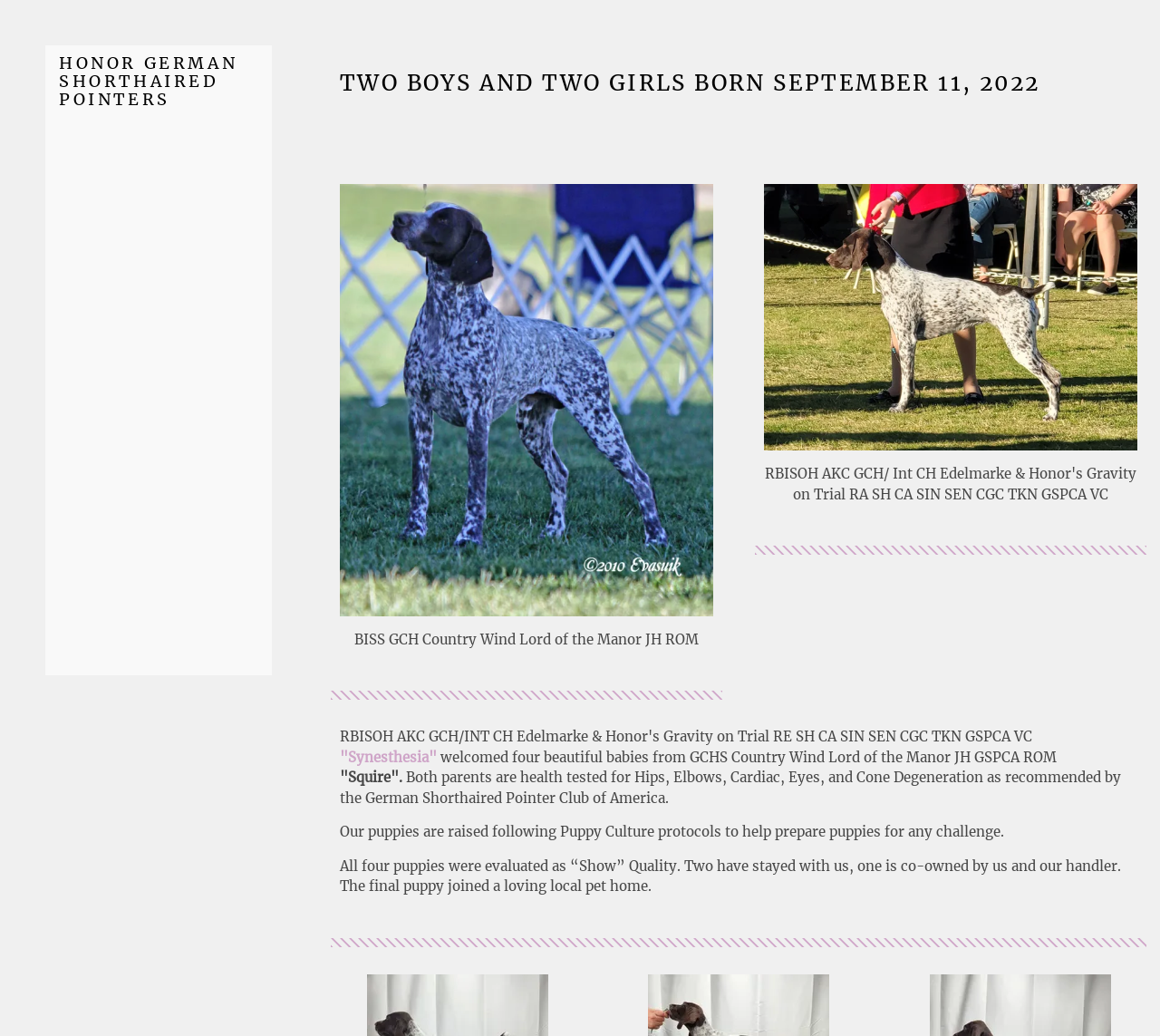What is the breed of the dogs on this webpage? Look at the image and give a one-word or short phrase answer.

German Shorthaired Pointers